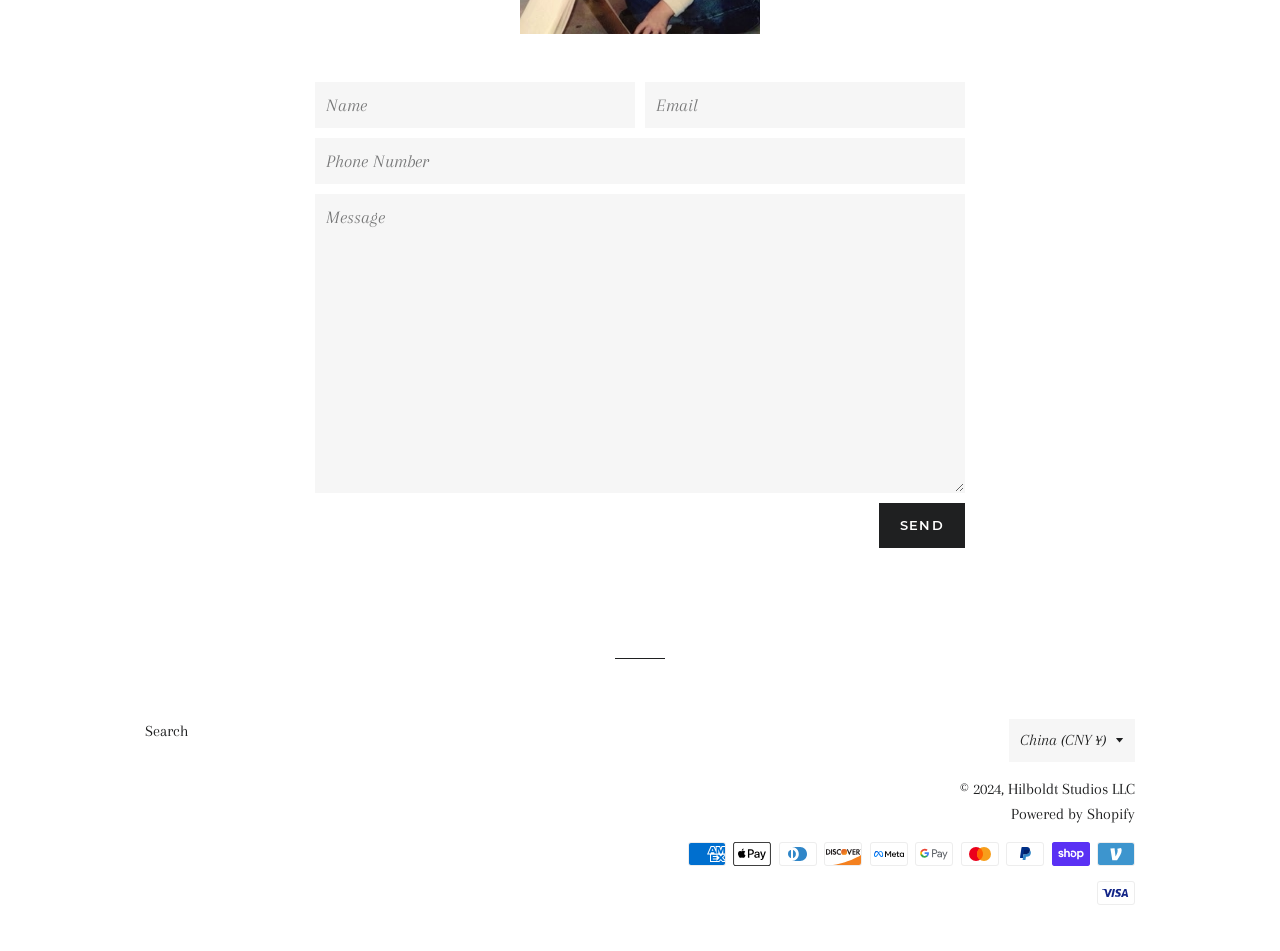Find the bounding box coordinates of the element I should click to carry out the following instruction: "Type your email".

[0.504, 0.086, 0.754, 0.134]